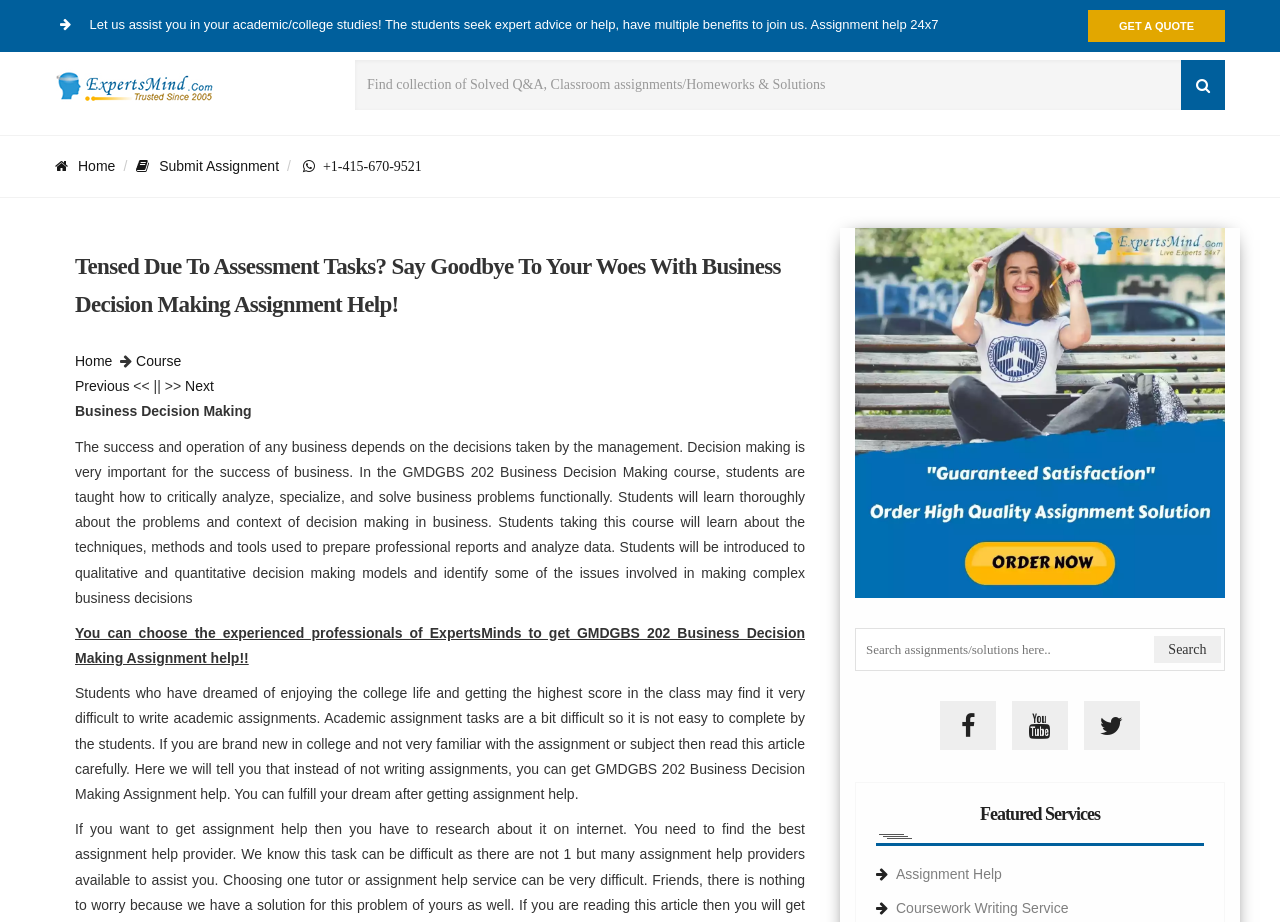Please identify the bounding box coordinates of the region to click in order to complete the given instruction: "Click on the 'Learn More →' link". The coordinates should be four float numbers between 0 and 1, i.e., [left, top, right, bottom].

None